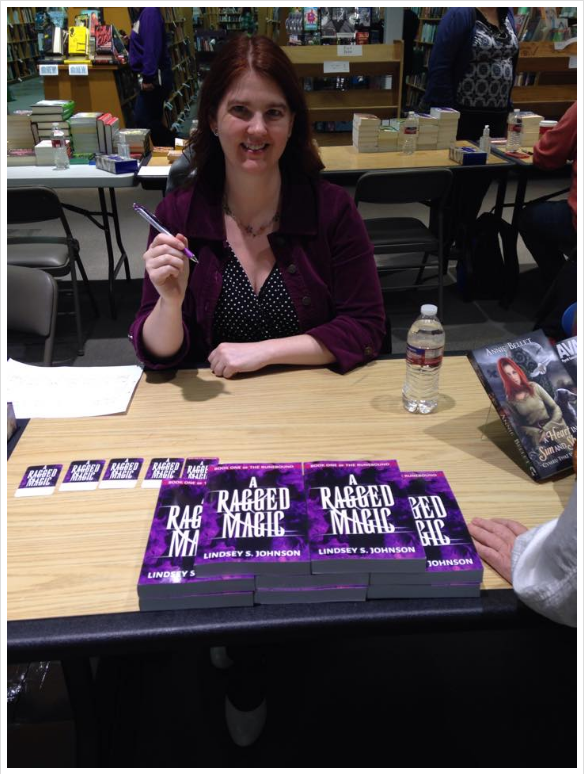Give a detailed account of what is happening in the image.

The image captures an author at her first official book signing event, seated at a table in a bookstore. She appears lively, holding a pen and smiling as she interacts with her audience. The table is prominently displayed with copies of her book titled "A Ragged Magic" by Lindsey S. Johnson, featuring a striking cover design in vibrant purple. Accompanying the books are promotional materials, likely bookmarks or business cards, neatly arranged. A bottle of water sits nearby, emphasizing the casual yet professional atmosphere. In the background, fellow attendees can be seen, contributing to the lively setting of the signing event. This moment reflects the excitement and joy of authorship, particularly for a writer celebrating a significant milestone in her career.